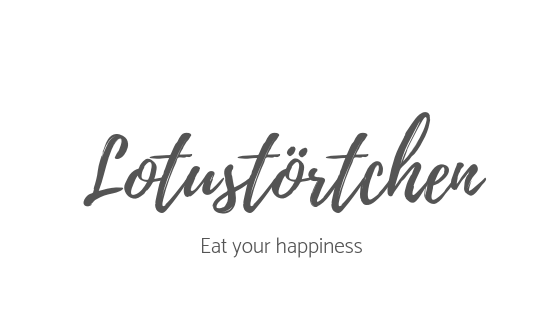Convey all the details present in the image.

The image prominently features the elegant and flowing text "Lotustörtchen," which is the name of a delightful culinary space or blog that invites you to indulge in sweet moments. Beneath the name, the phrase "Eat your happiness" serves as a heartwarming slogan, embodying the joy and pleasure associated with food. The minimalist design, highlighted by the soft white background, enhances the inviting feel of the message, making it a perfect representation of a blog dedicated to sharing recipes and promoting a joyful attitude towards healthy eating and baking. This visual captures the essence of happiness in culinary creations, encouraging viewers to savor life's simple delights.